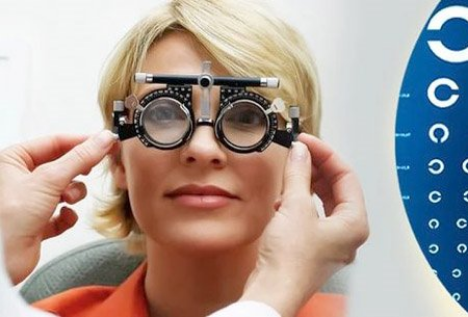Give a detailed account of everything present in the image.

In this image, a woman is undergoing an eye examination, where a healthcare professional is adjusting a phoropter—a device used to measure refractive error and determine the right prescription for glasses. The focus on her face emphasizes her calm demeanor as the test progresses. In the background, there is a visual aid chart featuring circles and letters, indicating the environment is a professional eye care clinic. This scene reflects the importance of regular eye check-ups and the expertise of optometrists in providing vision care.